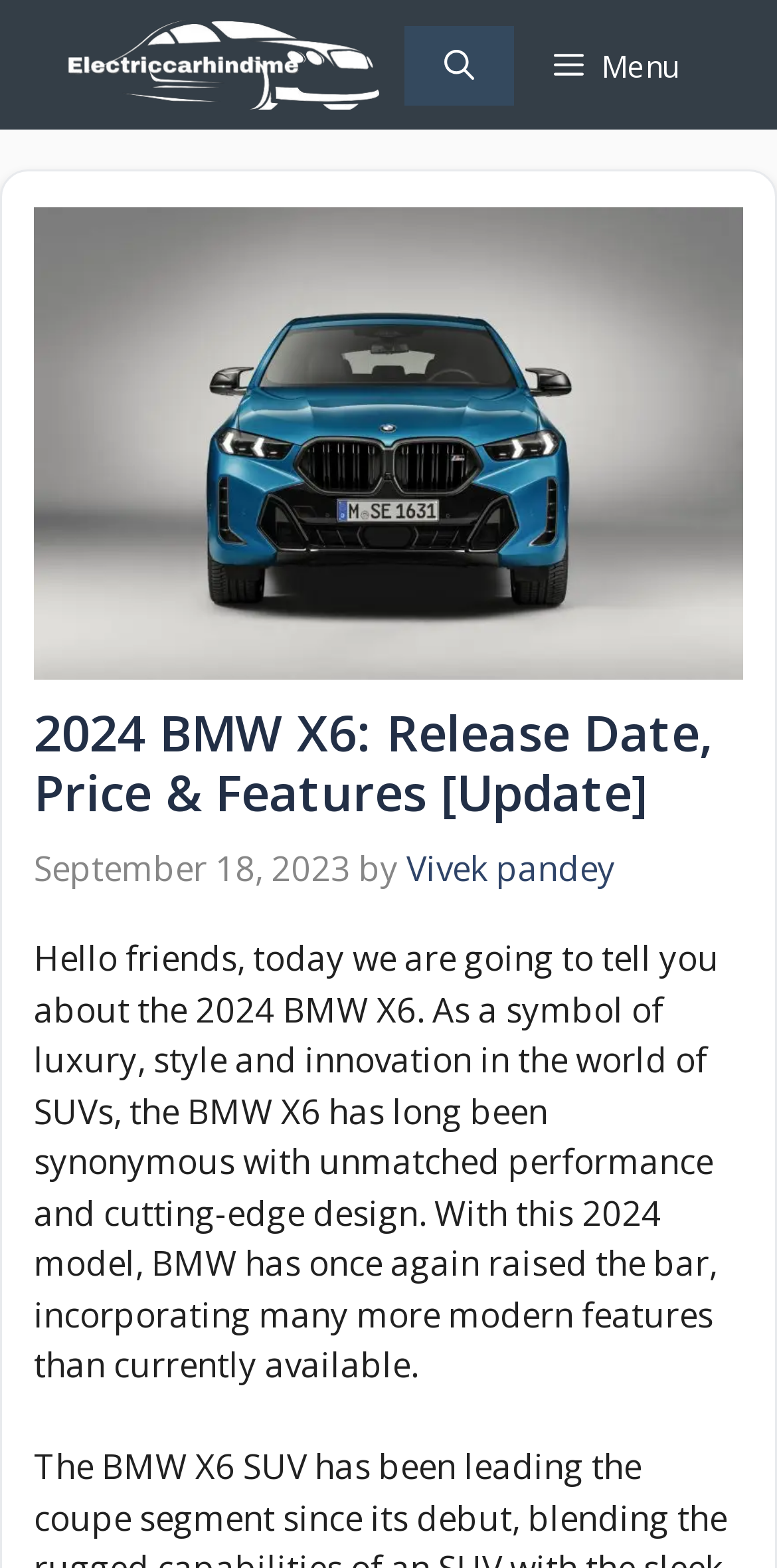Please provide a comprehensive response to the question based on the details in the image: What is the range of the 2024 BMW X6?

The range of the 2024 BMW X6 can be found in the meta description of the webpage, which states '2024 BMW X6 Release Date, 2024: Starting Price, $74,895: Range, Up to 520 miles: Top Speed, 155 mph'.